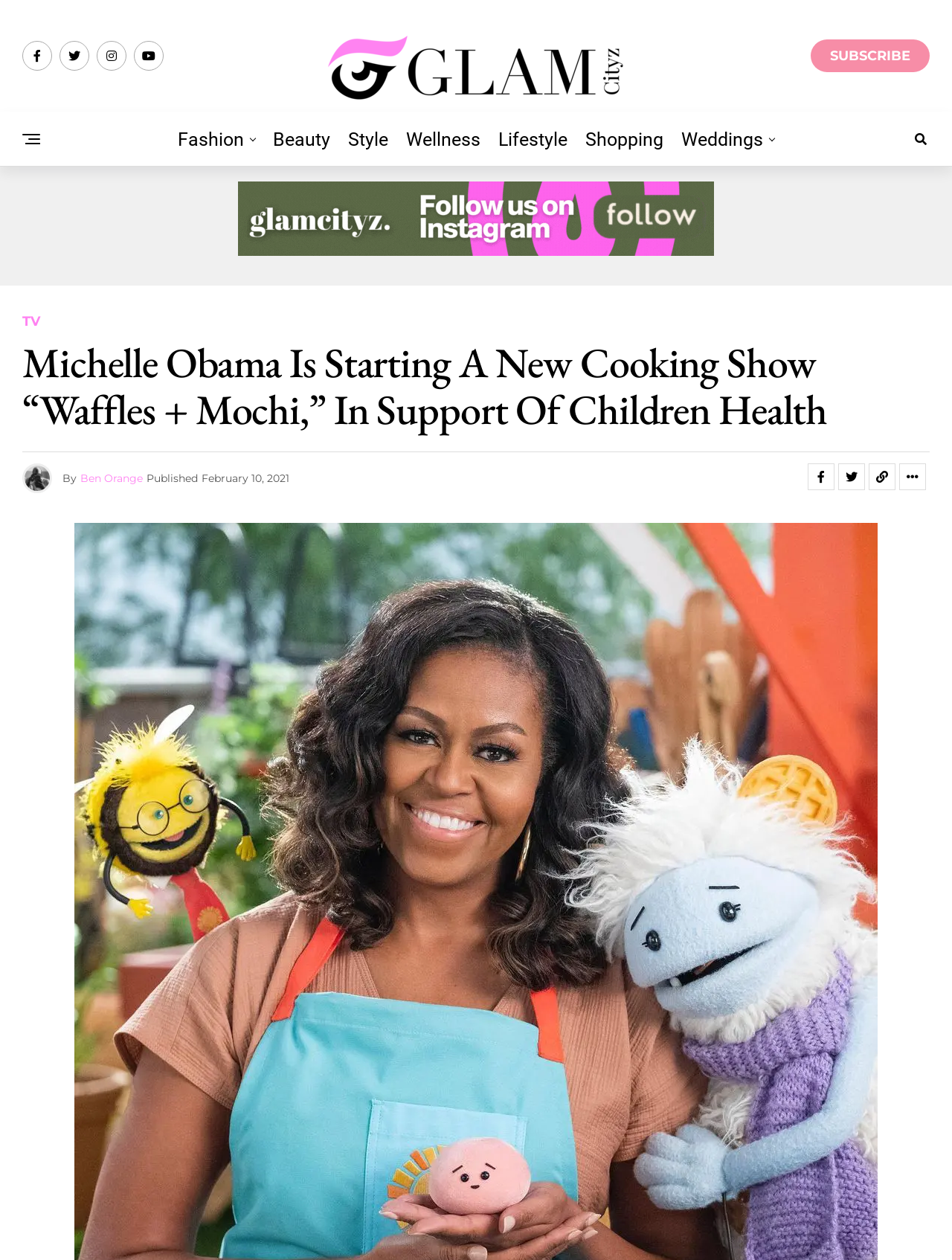Indicate the bounding box coordinates of the clickable region to achieve the following instruction: "Visit the Fashion page."

[0.179, 0.089, 0.264, 0.132]